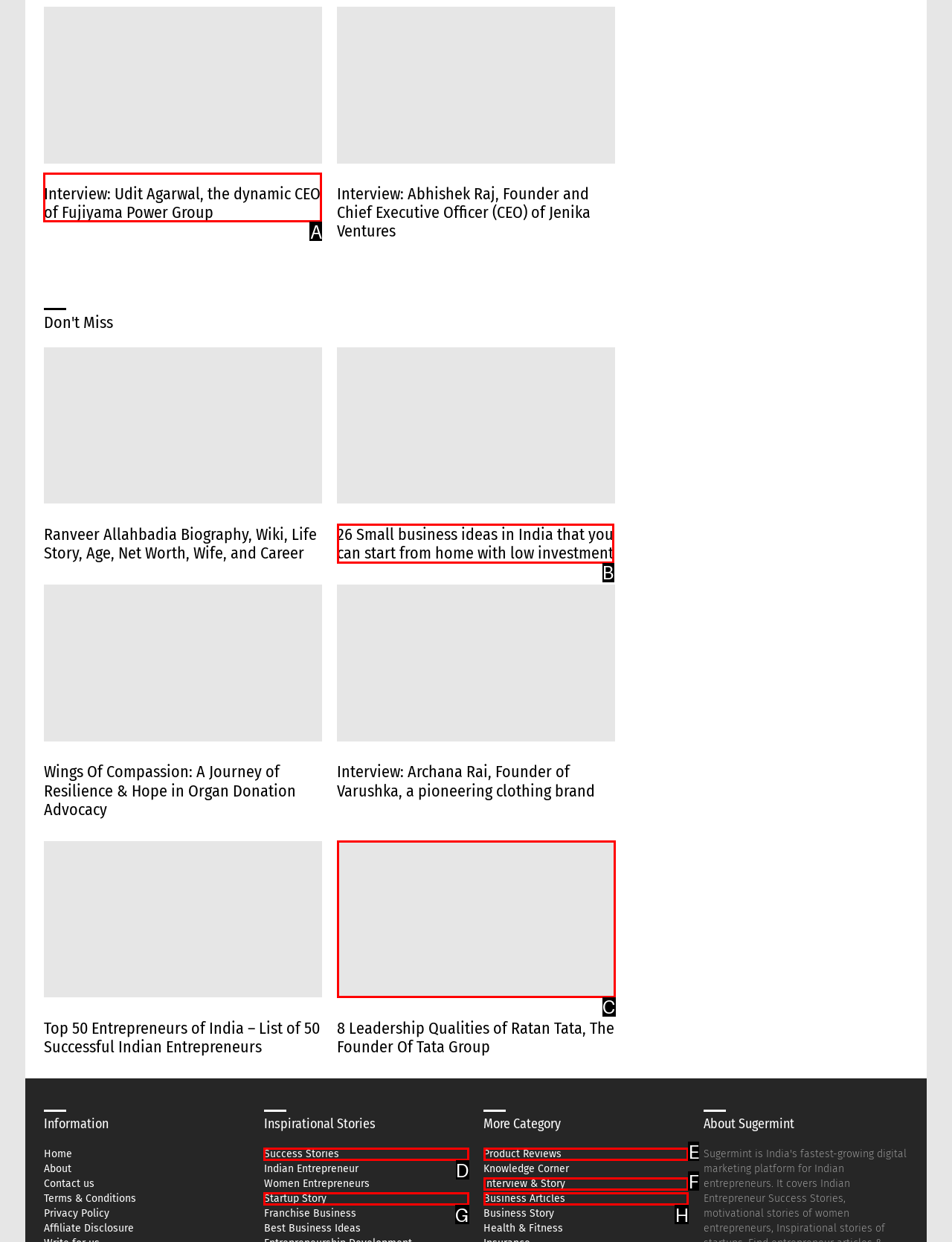Select the proper UI element to click in order to perform the following task: Click on the link to read the interview of Udit Agarwal. Indicate your choice with the letter of the appropriate option.

A